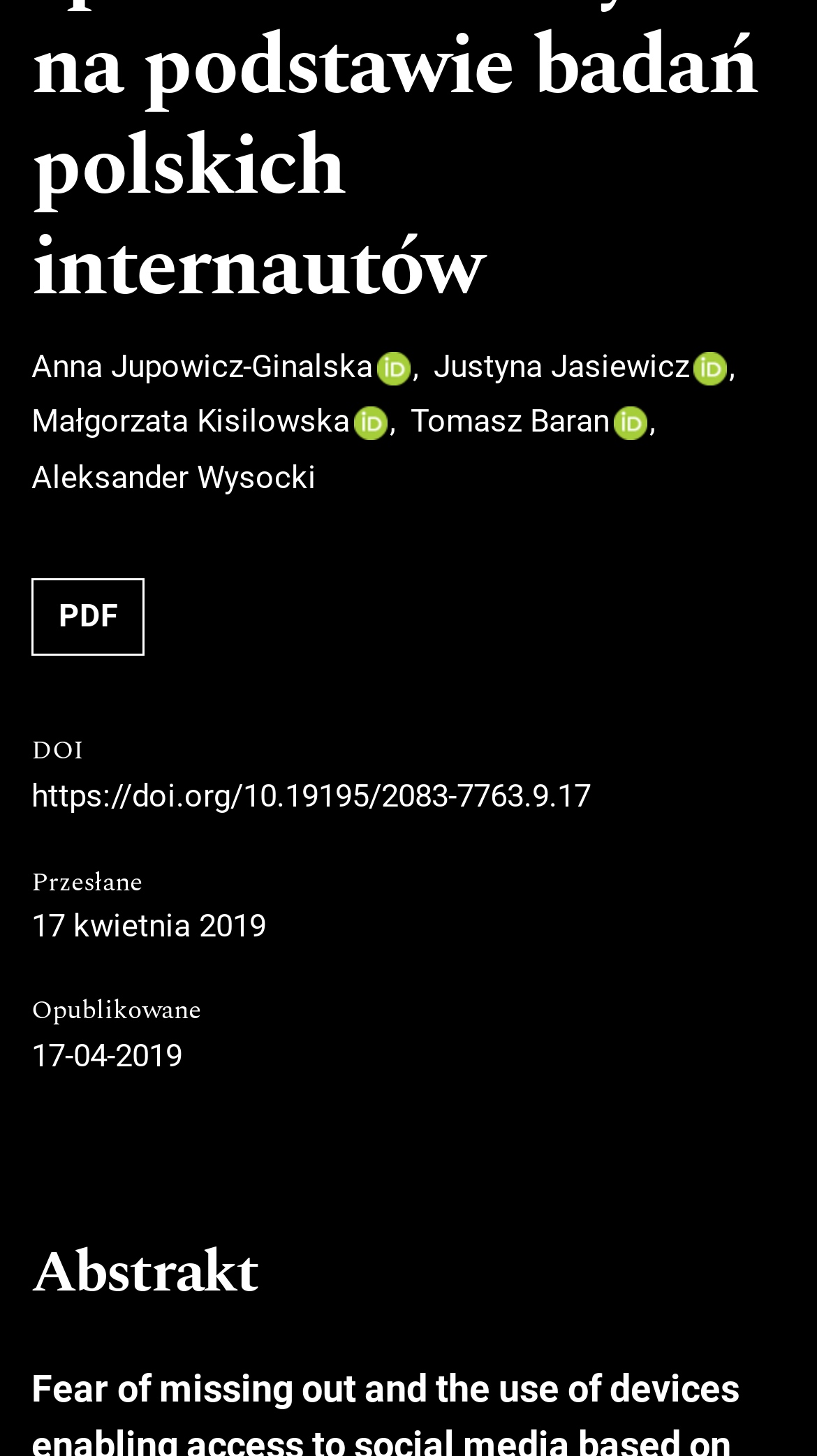Identify the bounding box for the given UI element using the description provided. Coordinates should be in the format (top-left x, top-left y, bottom-right x, bottom-right y) and must be between 0 and 1. Here is the description: https://doi.org/10.19195/2083-7763.9.17

[0.038, 0.531, 0.723, 0.565]